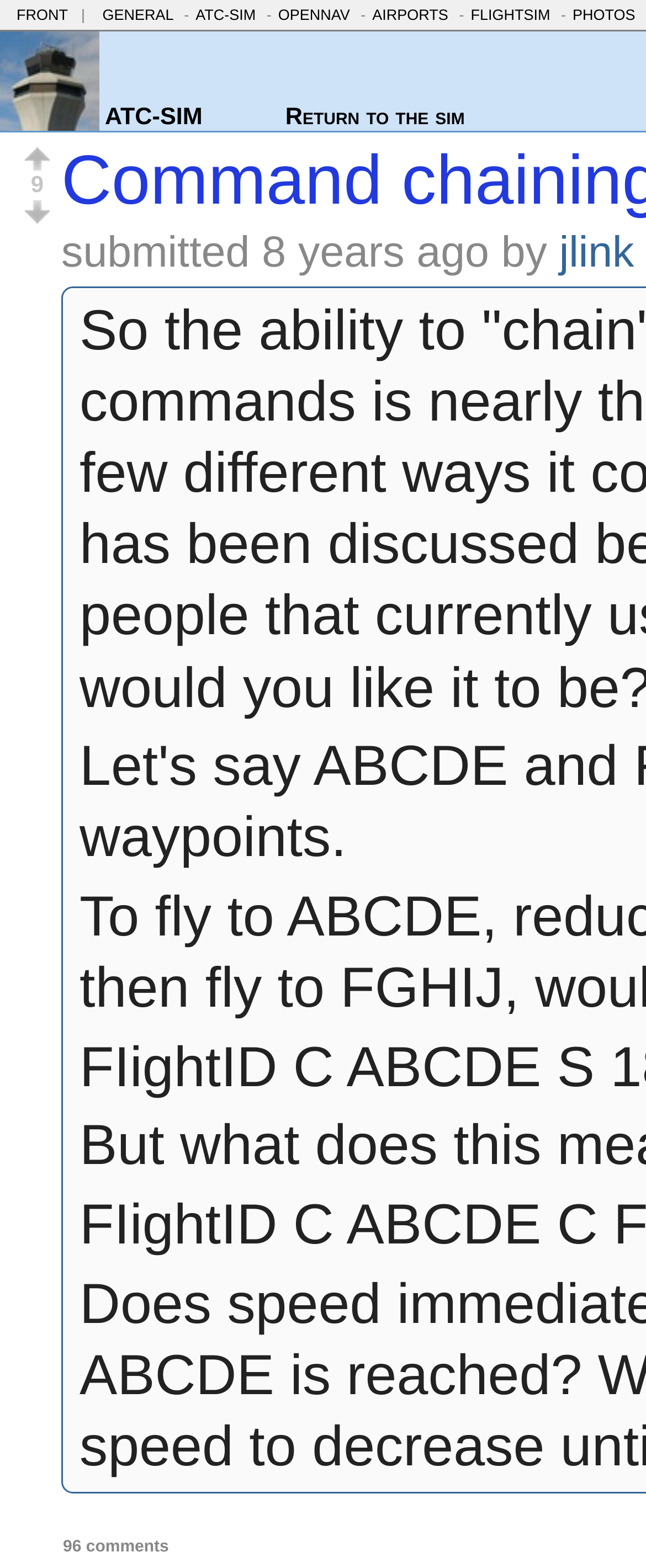Write an extensive caption that covers every aspect of the webpage.

The webpage appears to be a forum discussion page, specifically focused on the topic of "Command chaining" within the context of ATC-SIM. 

At the top of the page, there is a navigation menu consisting of 7 links: "FRONT", "GENERAL", "ATC-SIM", "OPENNAV", "AIRPORTS", "FLIGHTSIM", and "PHOTOS". These links are arranged horizontally, with vertical bars and dashes separating them.

Below the navigation menu, there is a prominent link "ATC-SIM" and another link "Return to the sim" positioned to its right. 

On the left side of the page, there are two buttons, "upvote" and "downvote", stacked vertically. Next to these buttons, there is a text "9" and a text "submitted" with a timestamp "Tue February 2 15:55:13 2016 UTC" and a note "8 years ago". 

To the right of the timestamp, there is a text "by" followed by a link "jlink". 

At the bottom of the page, there is a link "96 comments", indicating that there are 96 comments related to the discussion topic.